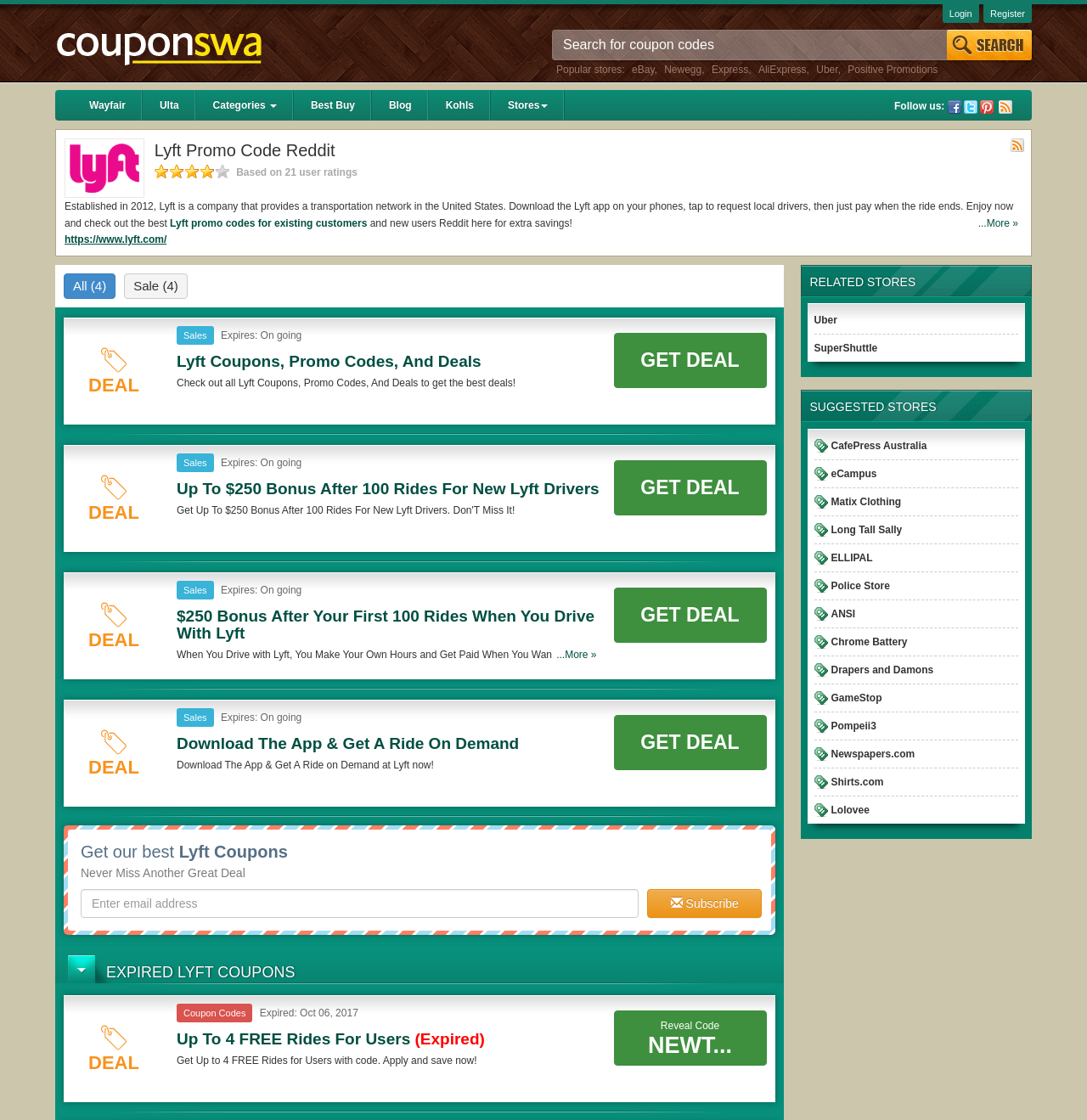Identify the bounding box for the UI element described as: "Register". The coordinates should be four float numbers between 0 and 1, i.e., [left, top, right, bottom].

[0.905, 0.004, 0.949, 0.02]